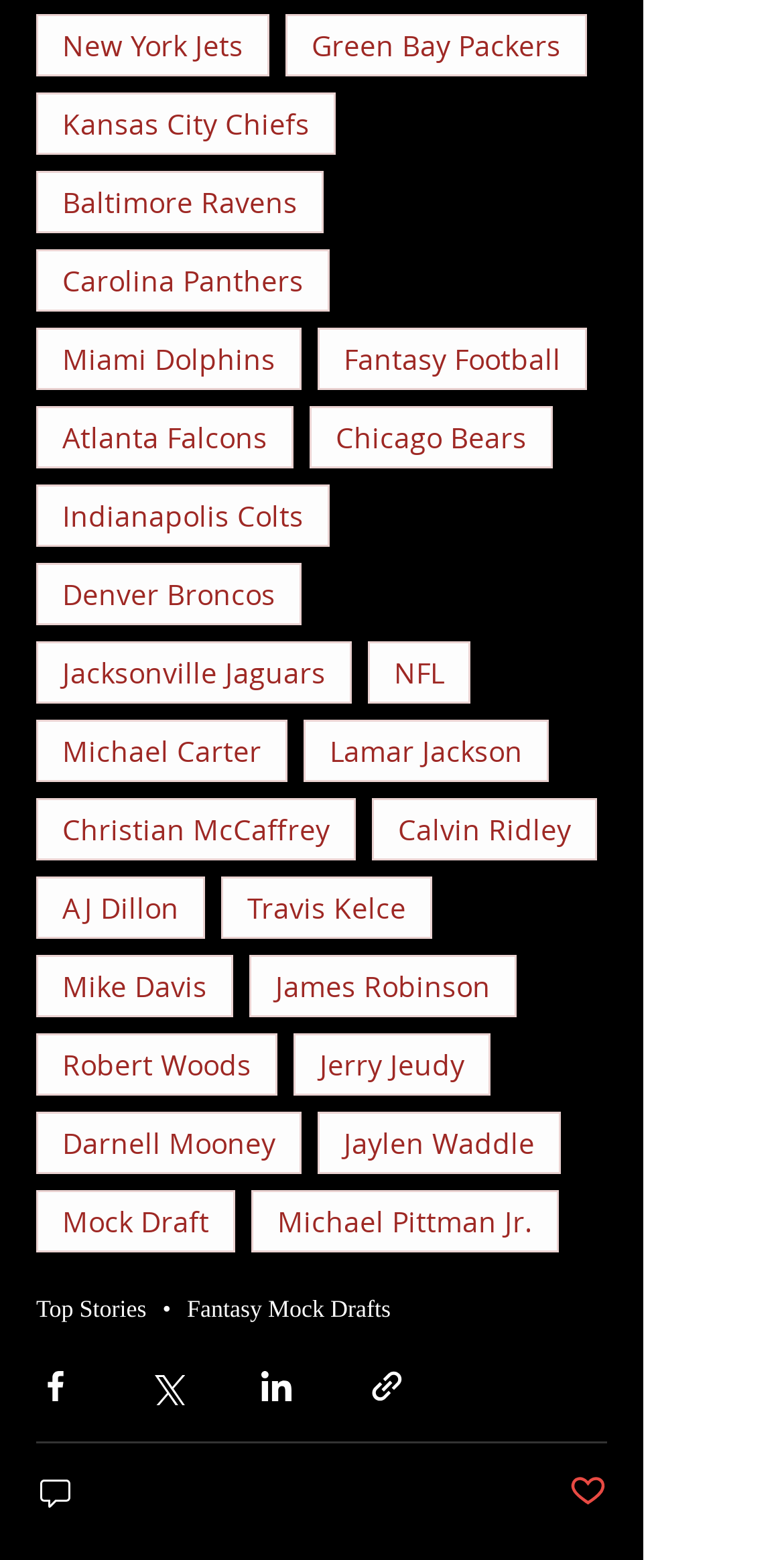Please identify the bounding box coordinates for the region that you need to click to follow this instruction: "Share via Facebook".

[0.046, 0.876, 0.095, 0.901]